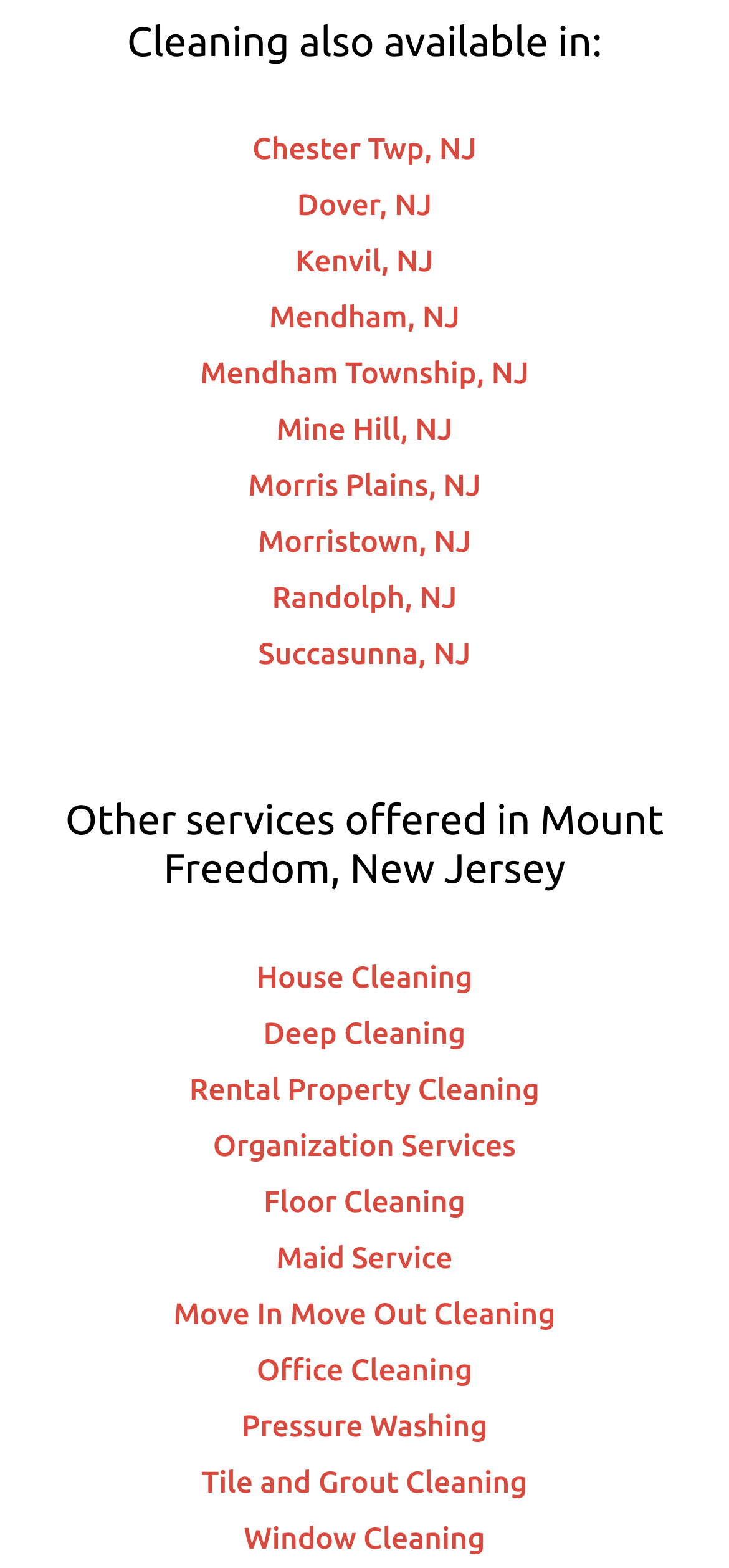Could you locate the bounding box coordinates for the section that should be clicked to accomplish this task: "Check out Window Cleaning services".

[0.334, 0.971, 0.665, 0.992]